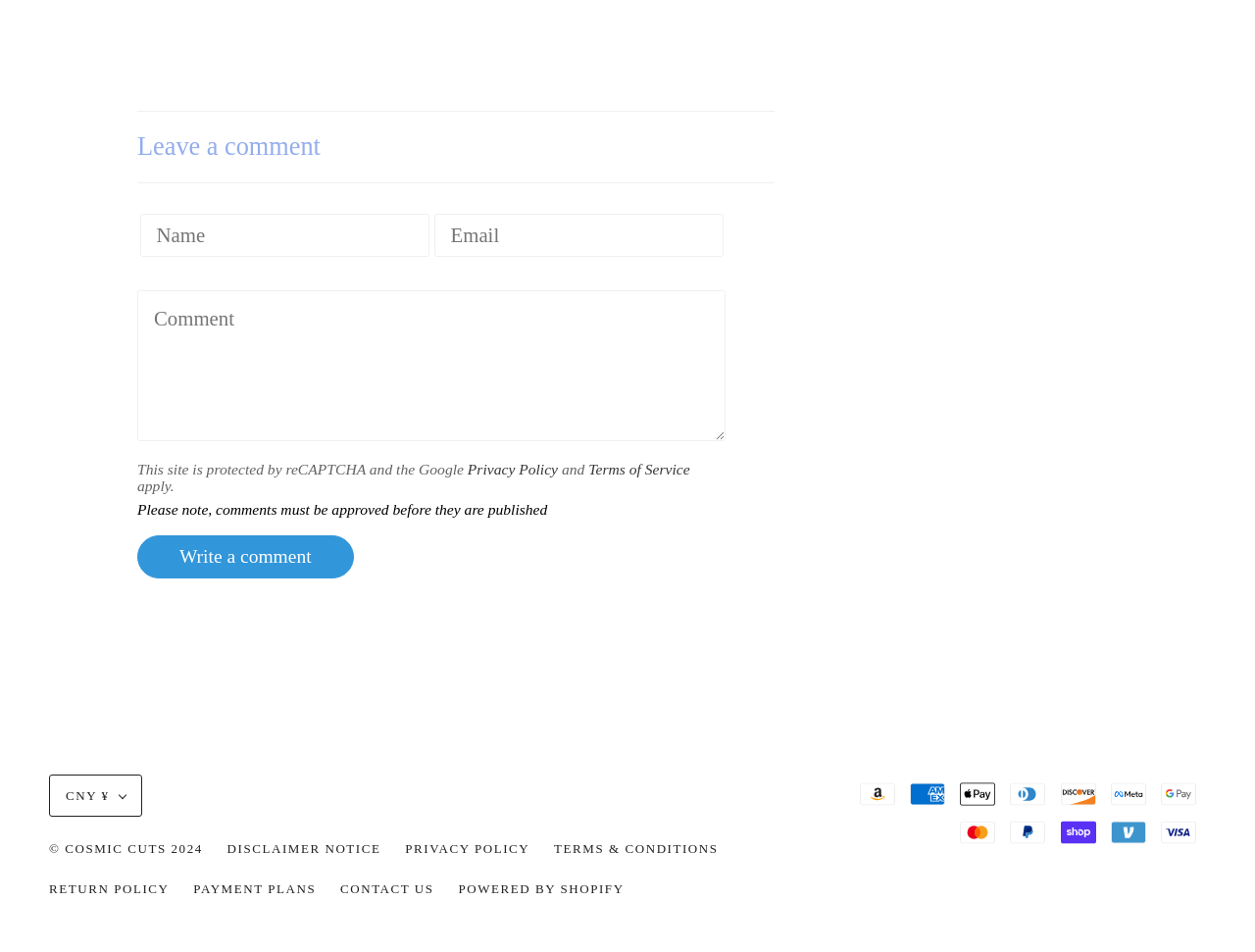Please determine the bounding box coordinates of the area that needs to be clicked to complete this task: 'Leave a comment'. The coordinates must be four float numbers between 0 and 1, formatted as [left, top, right, bottom].

[0.109, 0.138, 0.617, 0.17]